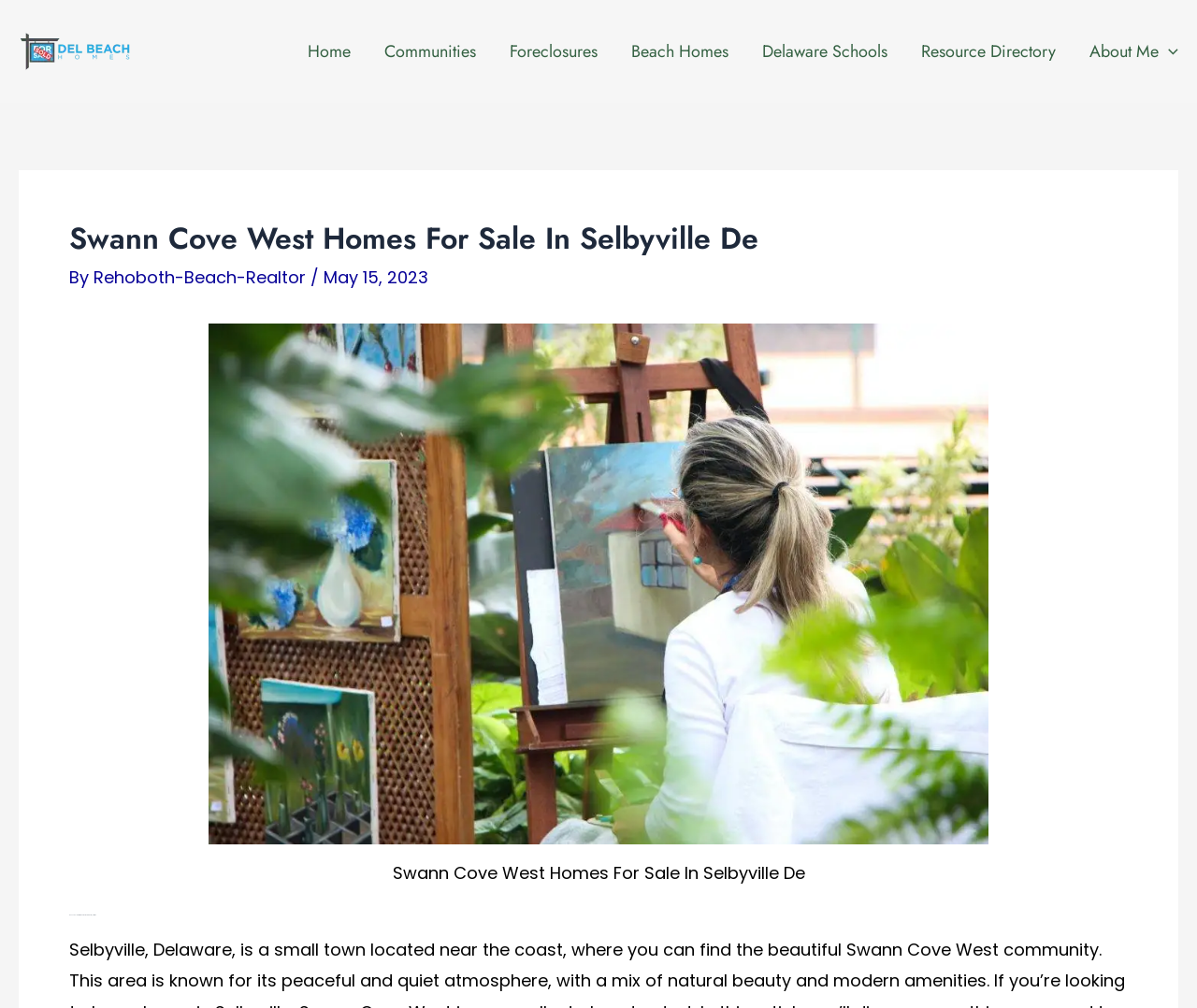What is the name of the community being featured?
Answer with a single word or phrase, using the screenshot for reference.

Swann Cove West